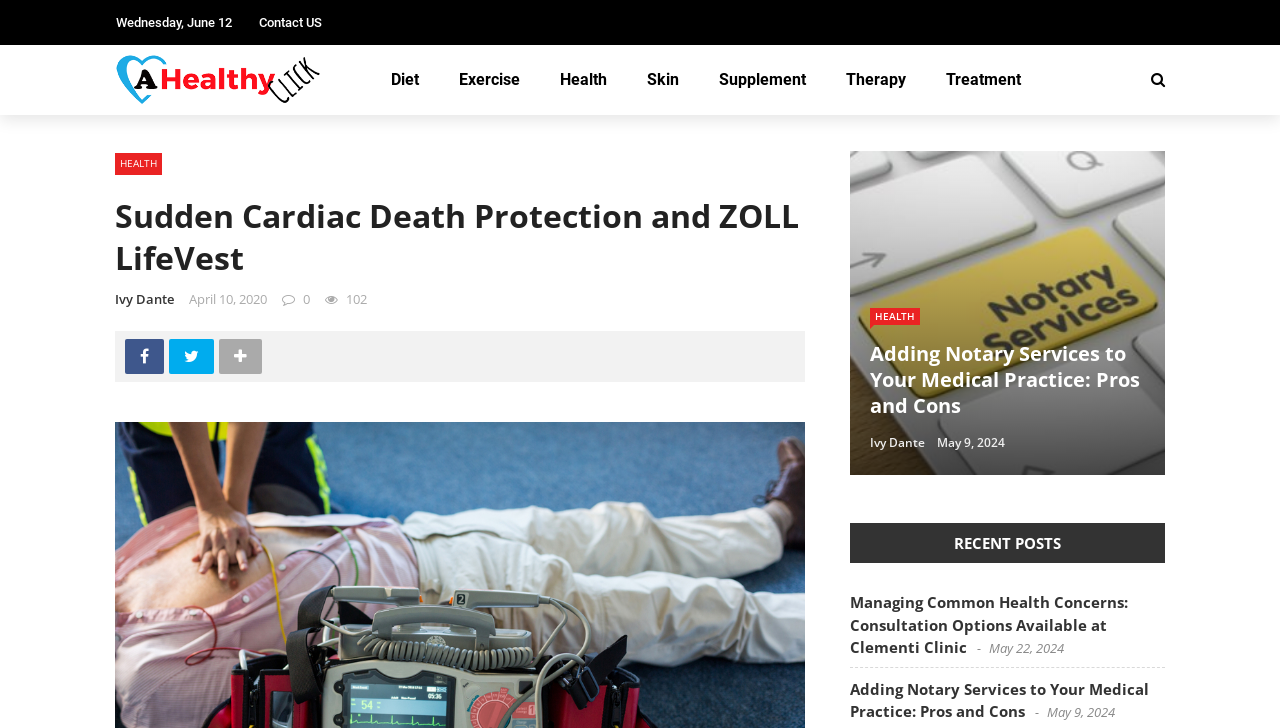Determine the bounding box coordinates for the area you should click to complete the following instruction: "Click the 'Diet' link".

[0.29, 0.062, 0.343, 0.158]